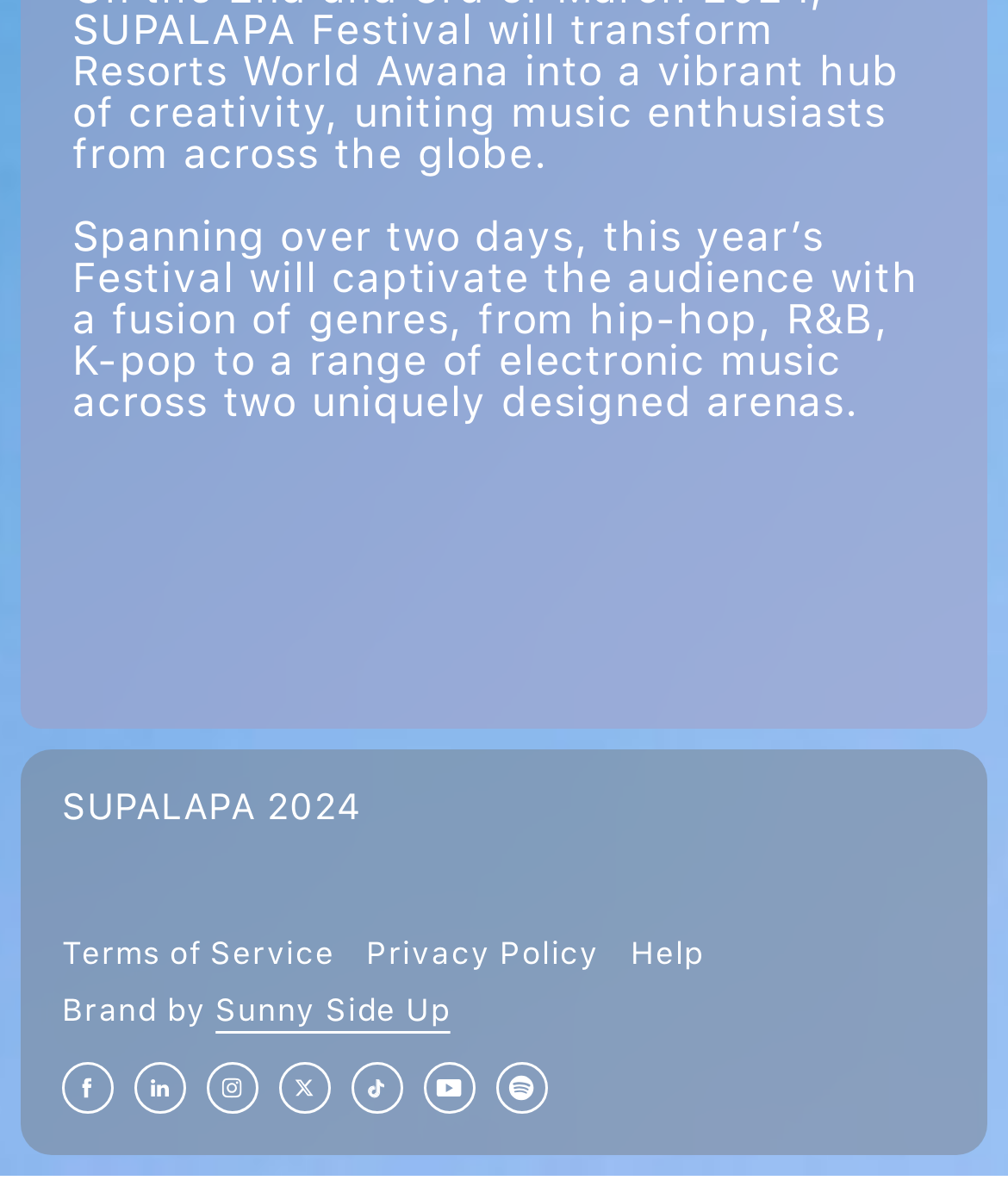Identify the bounding box coordinates for the element that needs to be clicked to fulfill this instruction: "Get Help". Provide the coordinates in the format of four float numbers between 0 and 1: [left, top, right, bottom].

[0.626, 0.783, 0.699, 0.809]